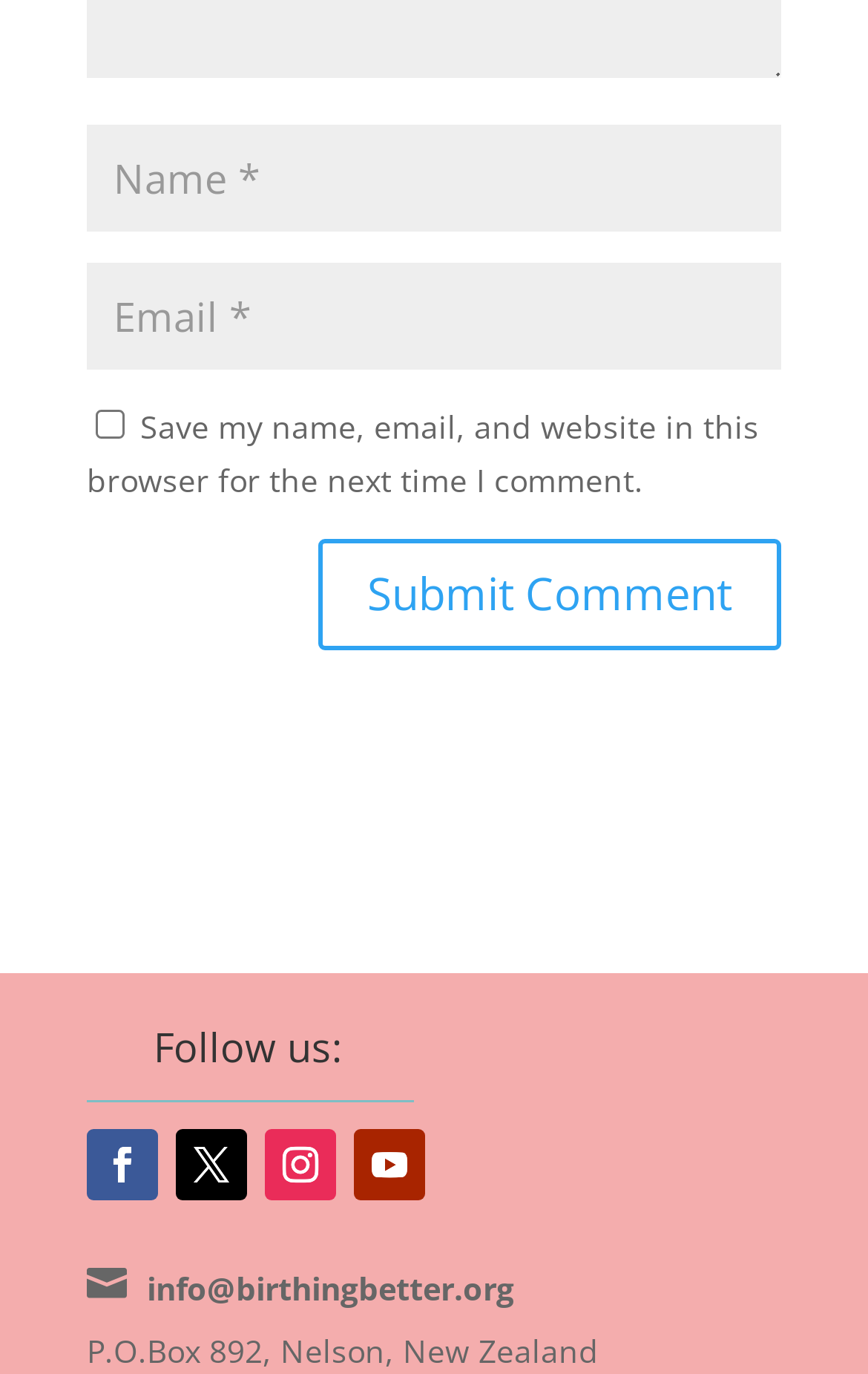Please specify the bounding box coordinates of the clickable section necessary to execute the following command: "Enter your email".

[0.1, 0.191, 0.9, 0.269]